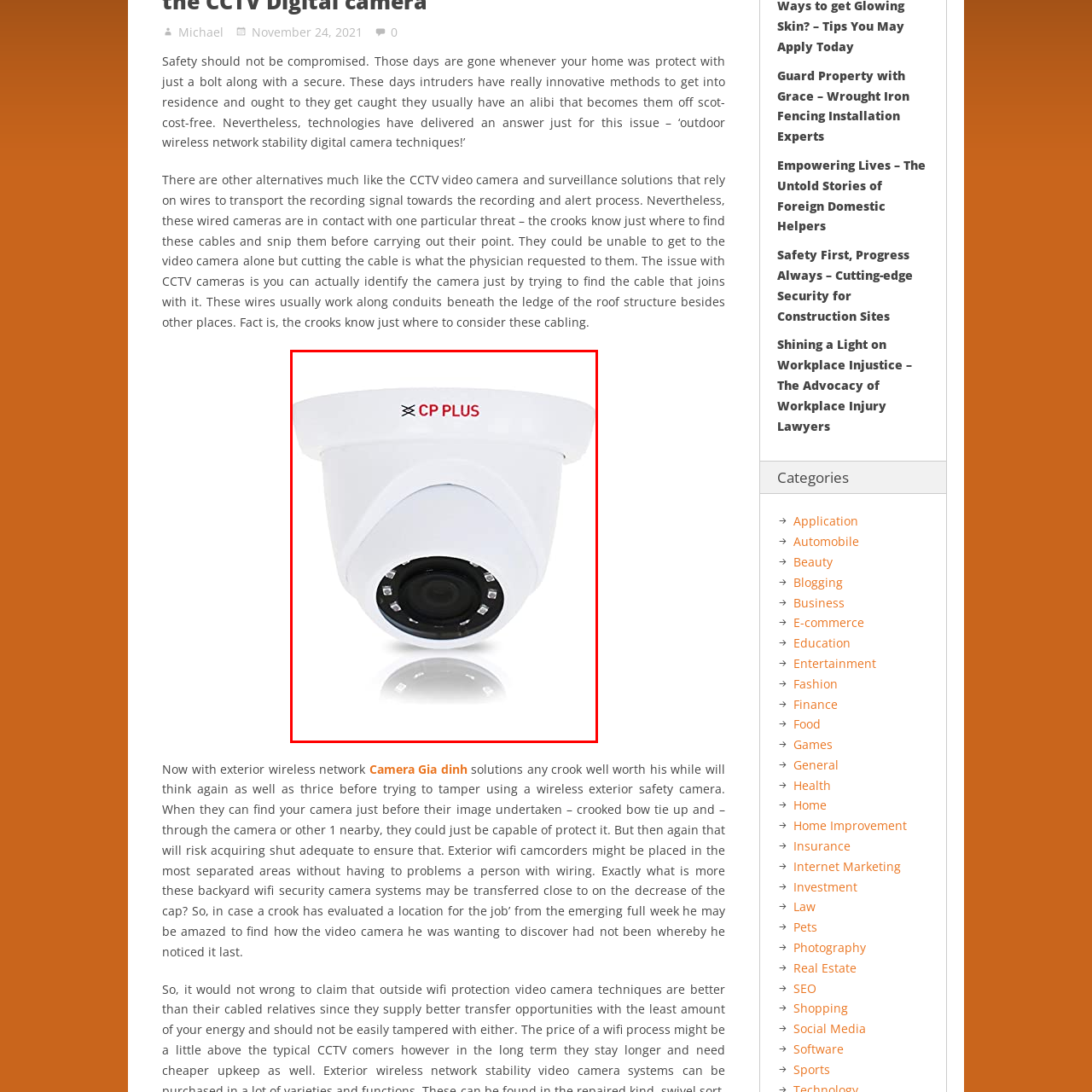Inspect the part framed by the grey rectangle, What is the purpose of the infrared LEDs? 
Reply with a single word or phrase.

Enhance night vision